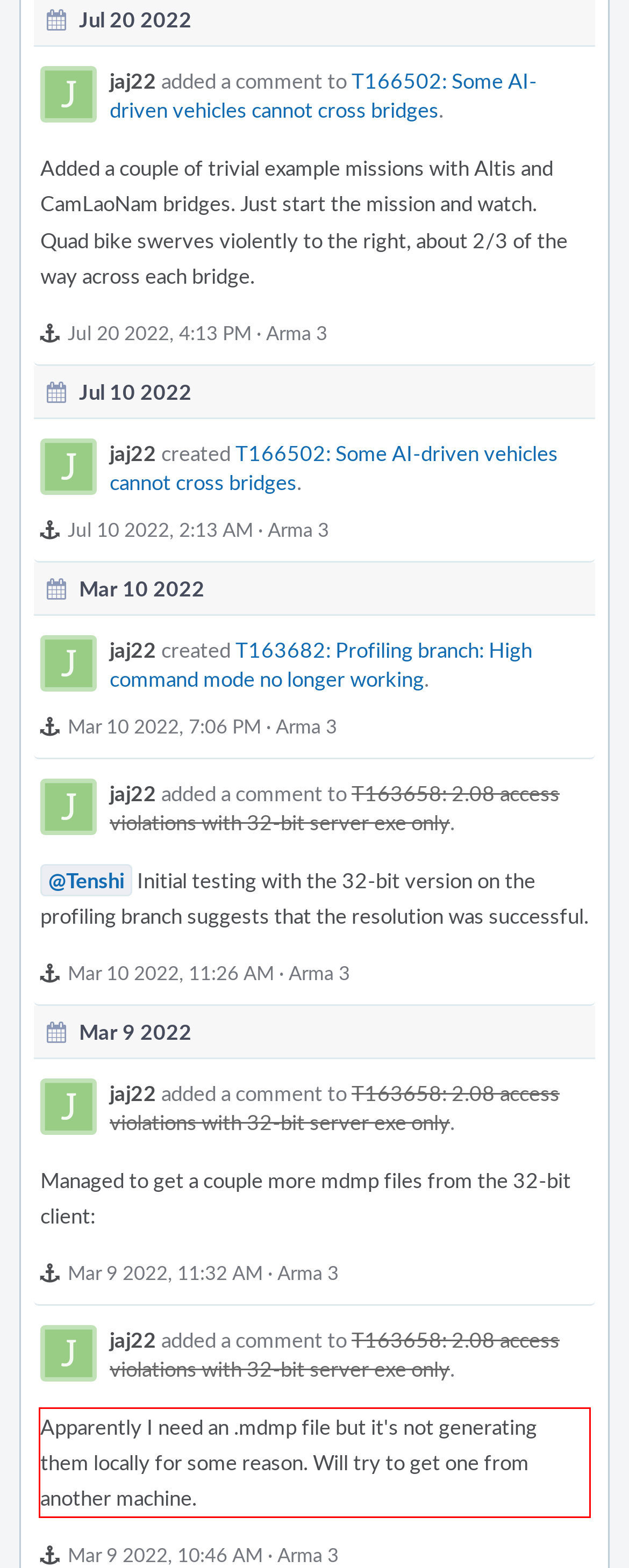You are provided with a screenshot of a webpage that includes a red bounding box. Extract and generate the text content found within the red bounding box.

Apparently I need an .mdmp file but it's not generating them locally for some reason. Will try to get one from another machine.